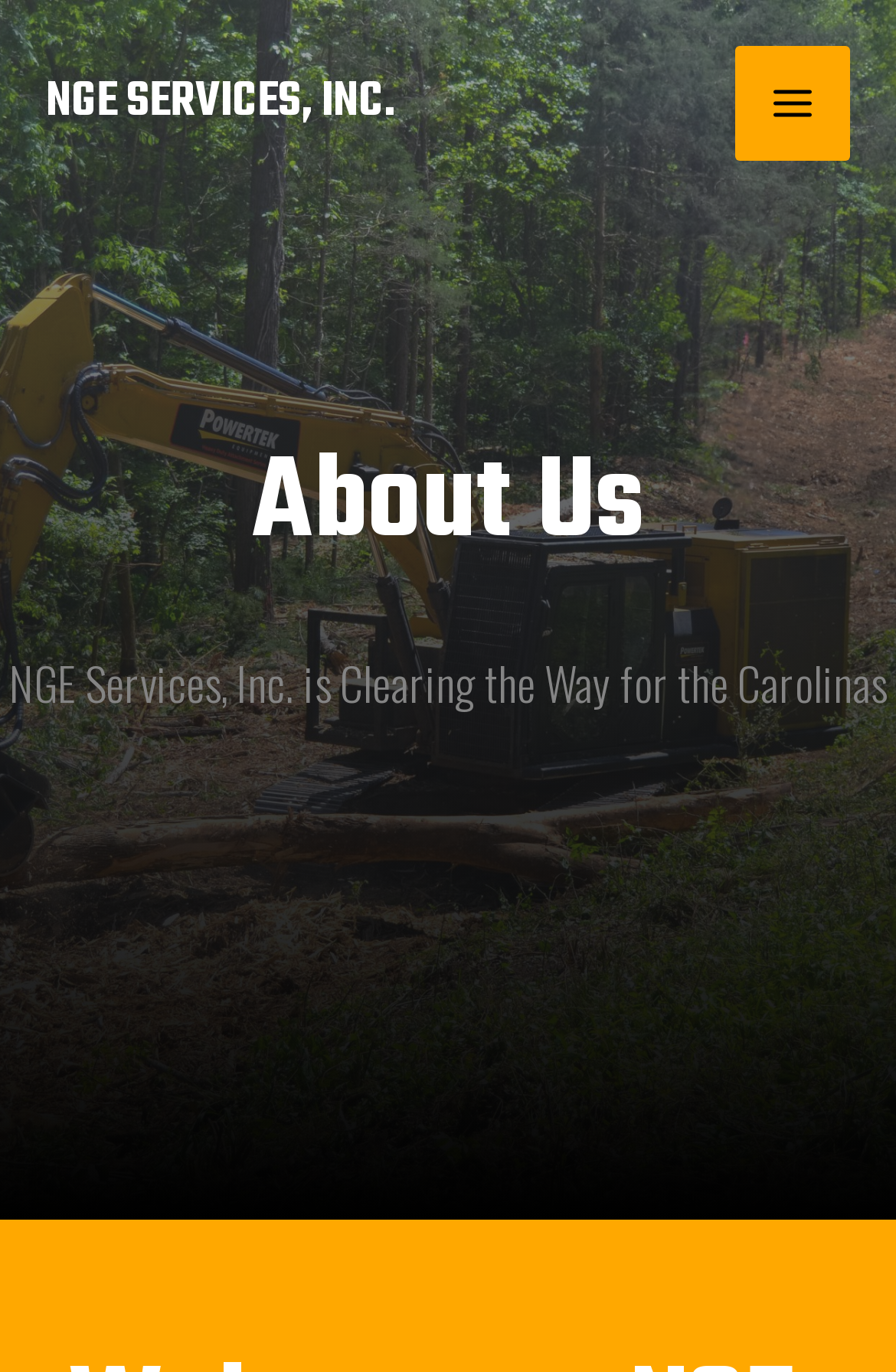Given the description Main Menu, predict the bounding box coordinates of the UI element. Ensure the coordinates are in the format (top-left x, top-left y, bottom-right x, bottom-right y) and all values are between 0 and 1.

[0.82, 0.034, 0.949, 0.117]